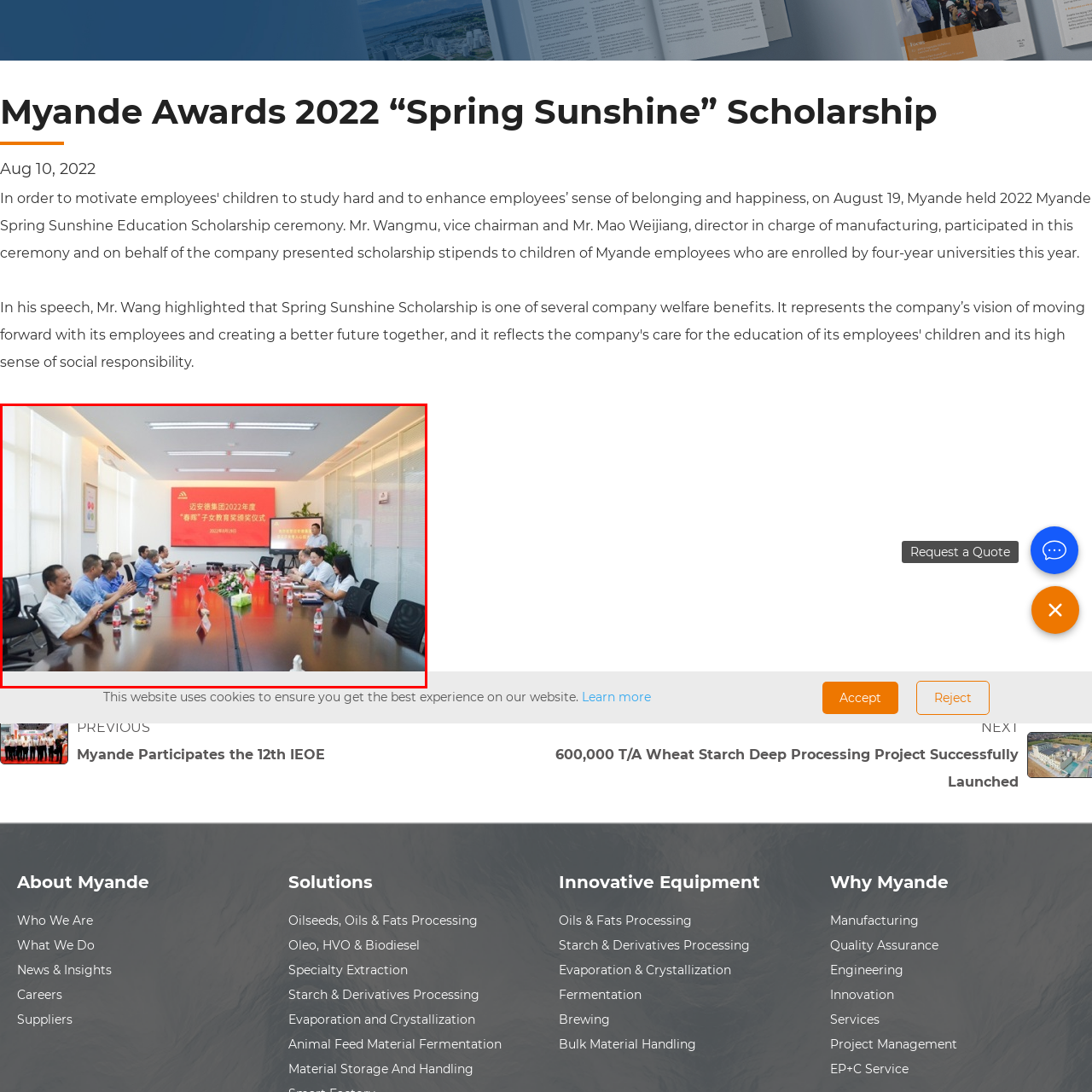What is the lecturer standing next to?
Examine the image within the red bounding box and provide a comprehensive answer to the question.

The lecturer is standing next to a screen, presumably presenting information pertinent to the awards, which suggests that the screen is being used for a presentation or display of relevant information.